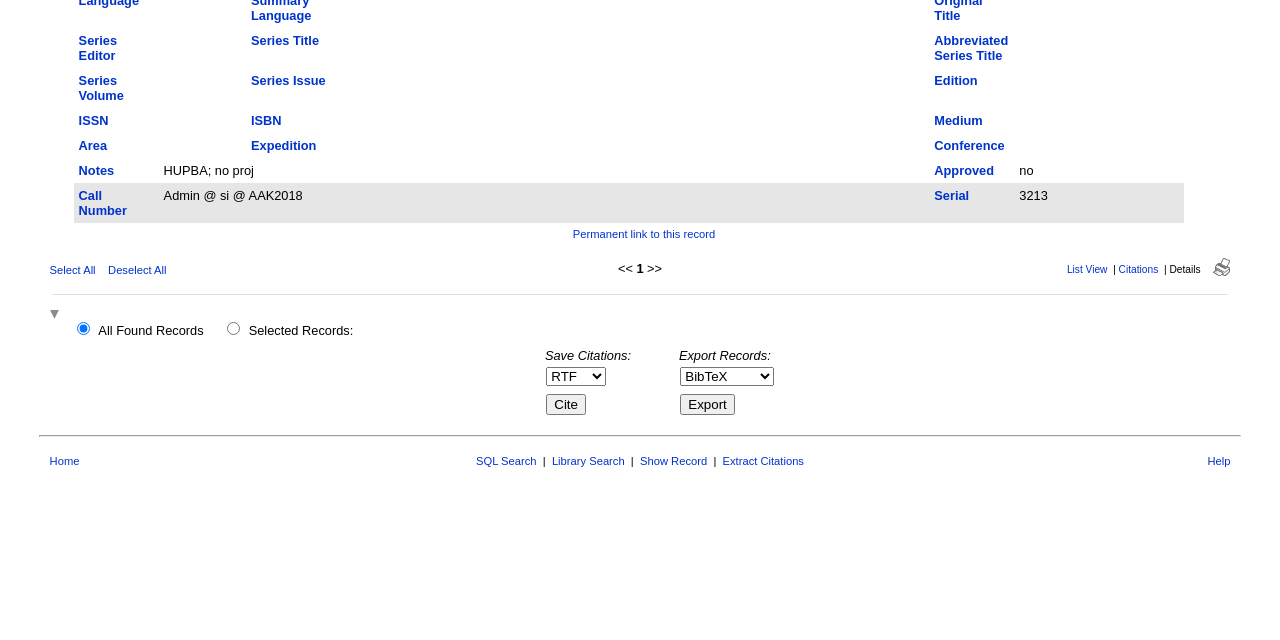Provide the bounding box coordinates of the HTML element this sentence describes: "Abbreviated Series Title". The bounding box coordinates consist of four float numbers between 0 and 1, i.e., [left, top, right, bottom].

[0.73, 0.051, 0.788, 0.098]